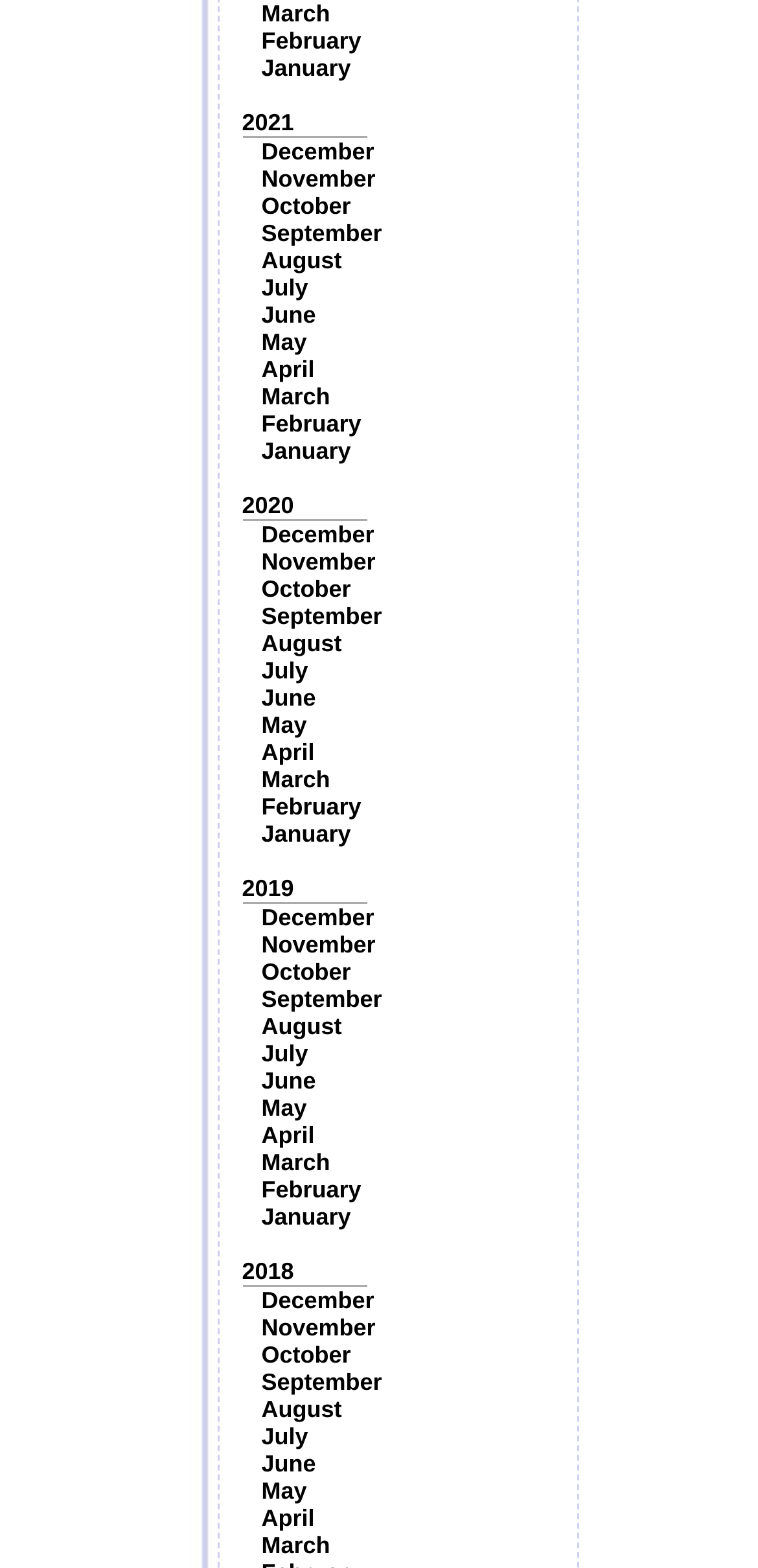What is the first month listed under 2021?
Look at the image and respond with a one-word or short-phrase answer.

January